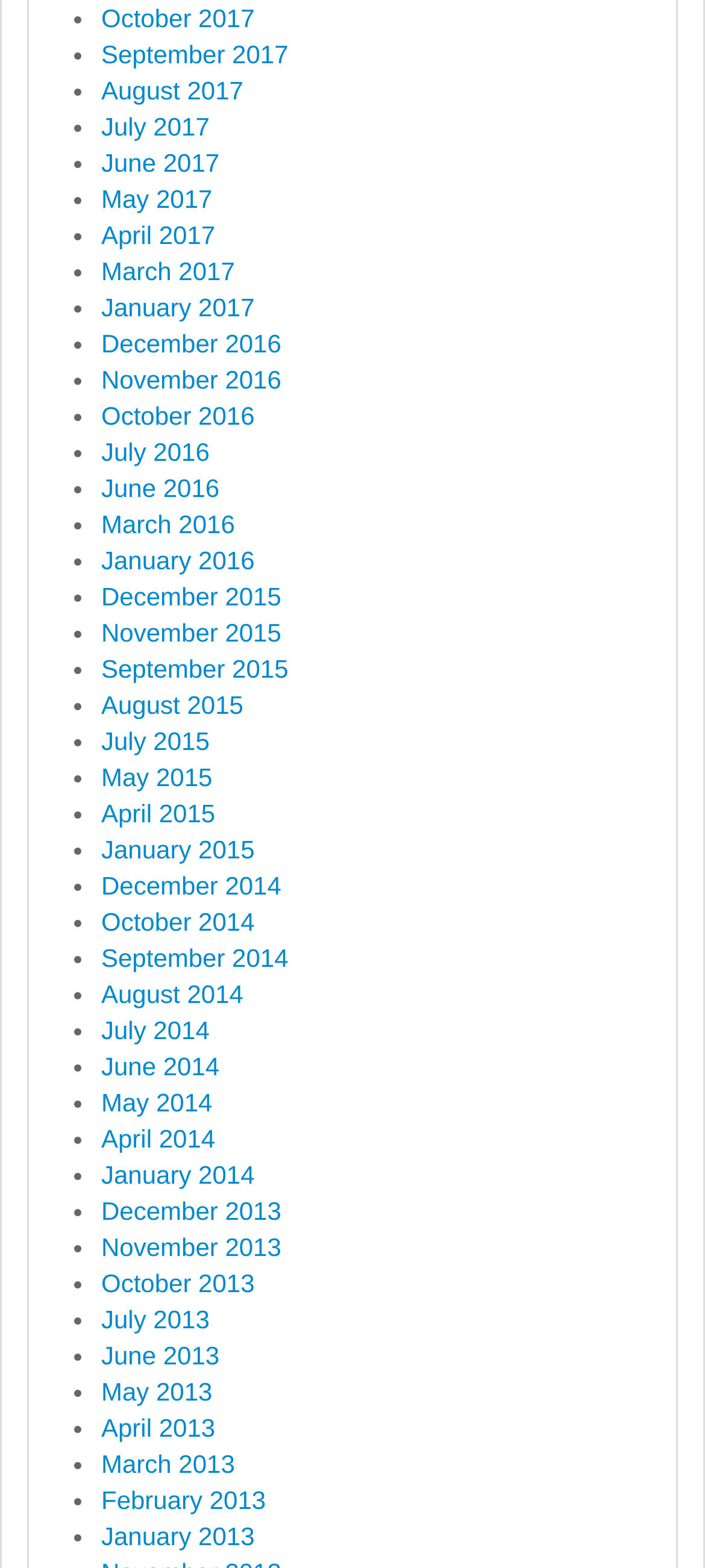Please identify the coordinates of the bounding box that should be clicked to fulfill this instruction: "View October 2017".

[0.144, 0.003, 0.361, 0.021]